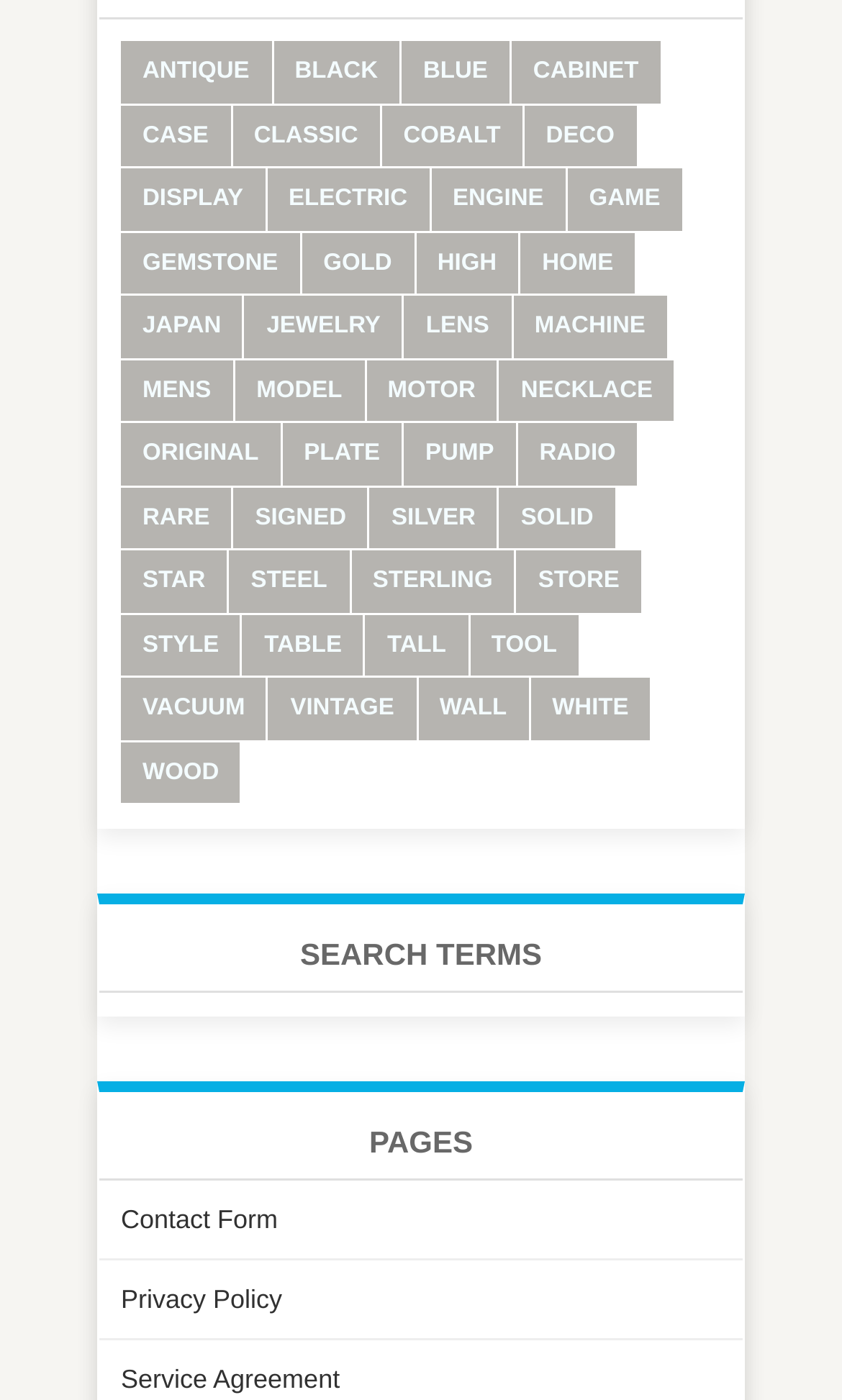Please determine the bounding box coordinates of the area that needs to be clicked to complete this task: 'View all 48 articles'. The coordinates must be four float numbers between 0 and 1, formatted as [left, top, right, bottom].

None